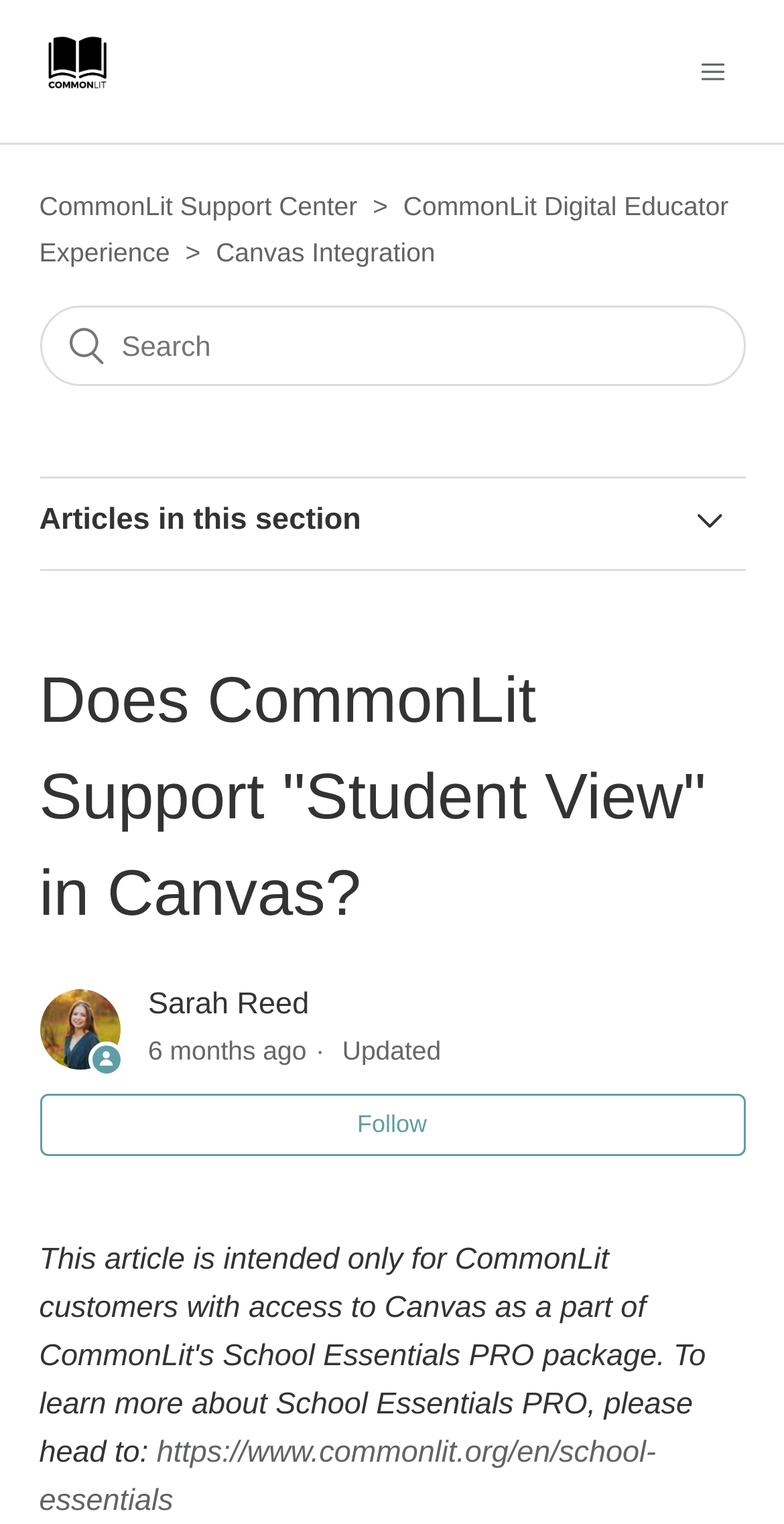Please locate the bounding box coordinates of the element that needs to be clicked to achieve the following instruction: "Toggle navigation menu". The coordinates should be four float numbers between 0 and 1, i.e., [left, top, right, bottom].

[0.894, 0.028, 0.924, 0.065]